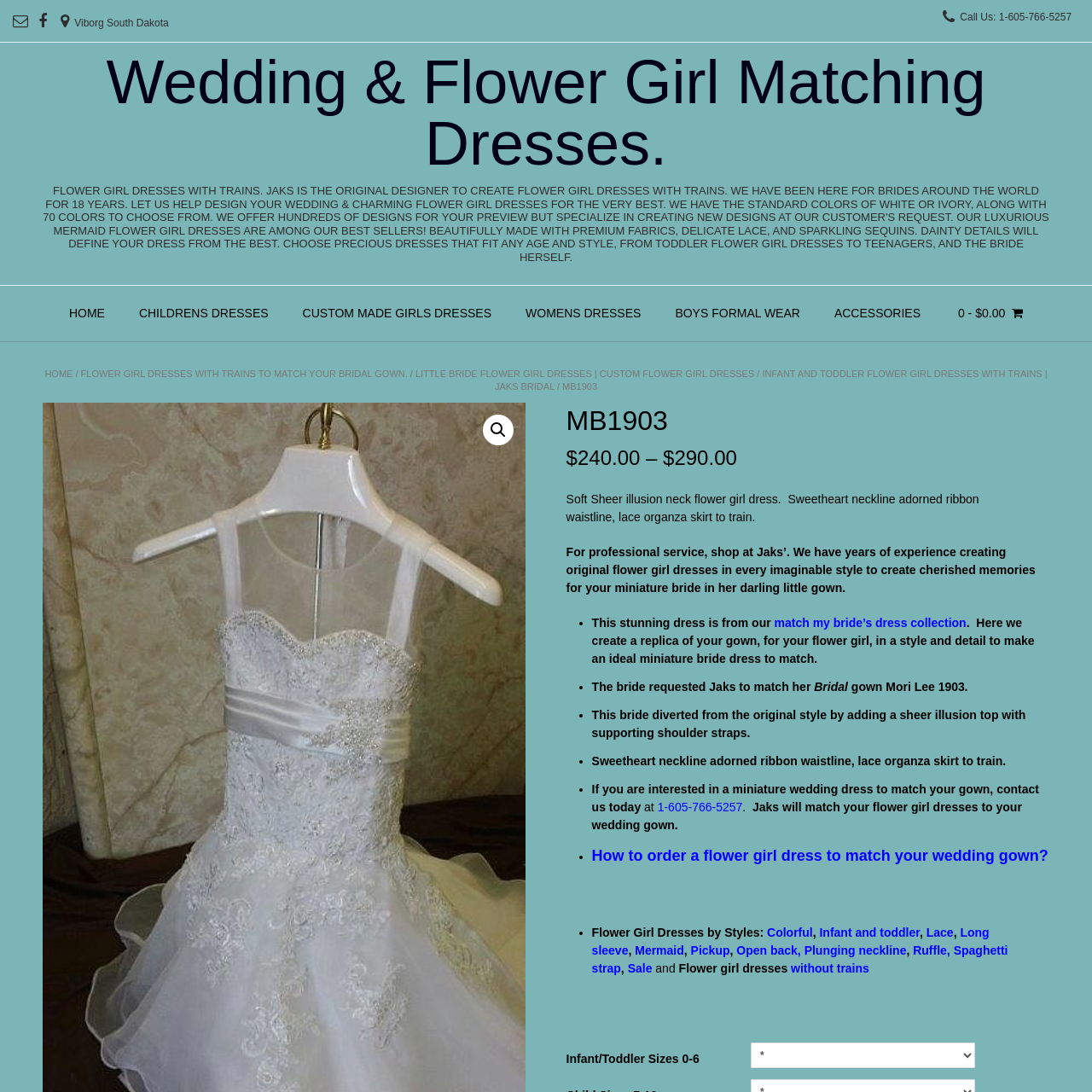Inspect the picture enclosed by the red border, What material is the skirt made of? Provide your answer as a single word or phrase.

Lace organza